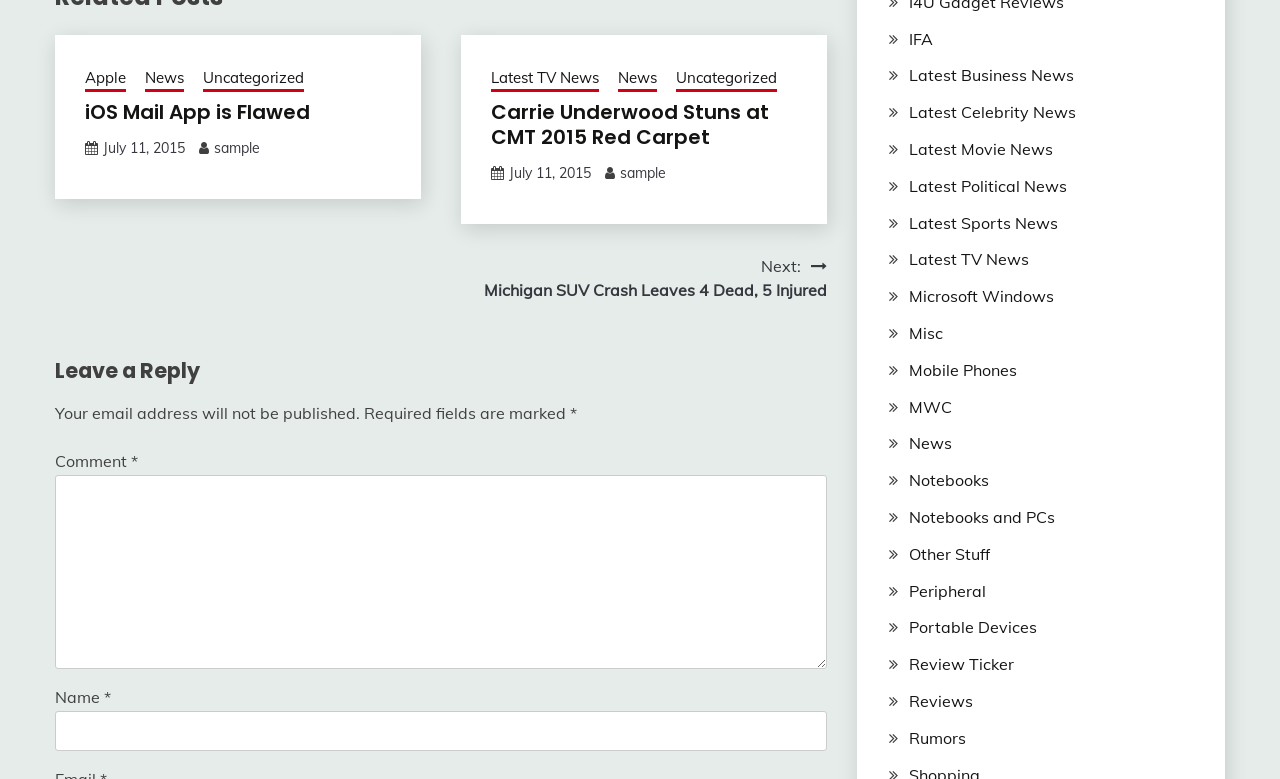Answer the question using only a single word or phrase: 
What is the required field in the comment section?

Name and Comment